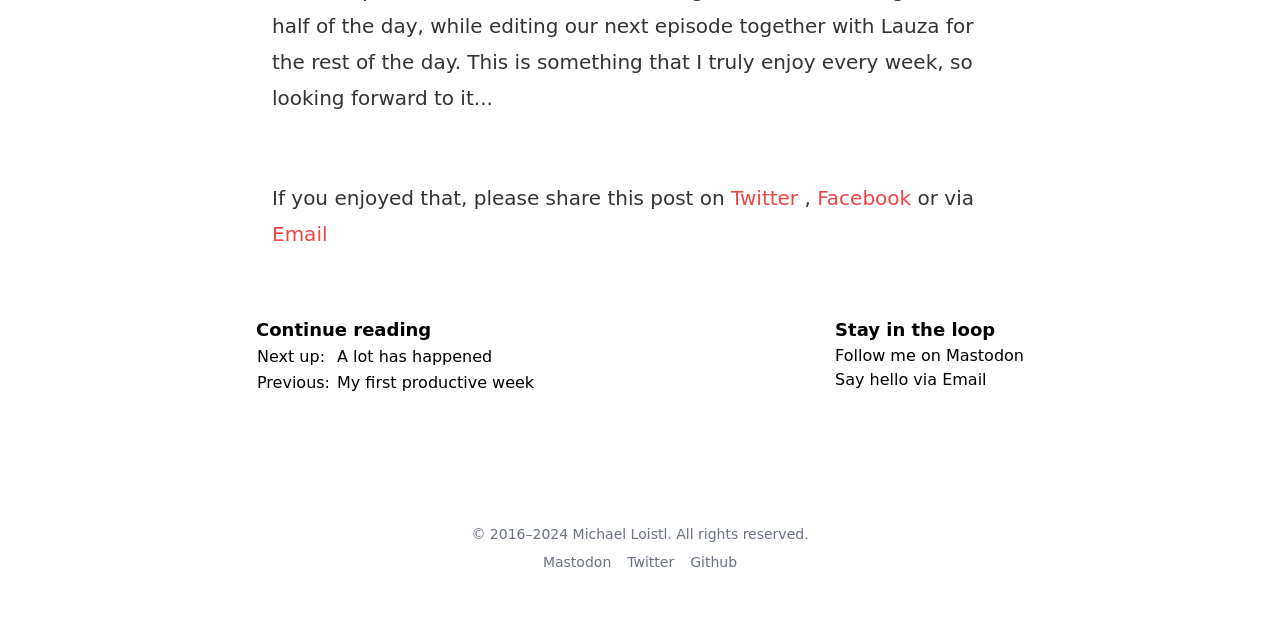Identify the bounding box coordinates of the element that should be clicked to fulfill this task: "Follow me on Mastodon". The coordinates should be provided as four float numbers between 0 and 1, i.e., [left, top, right, bottom].

[0.652, 0.534, 0.8, 0.571]